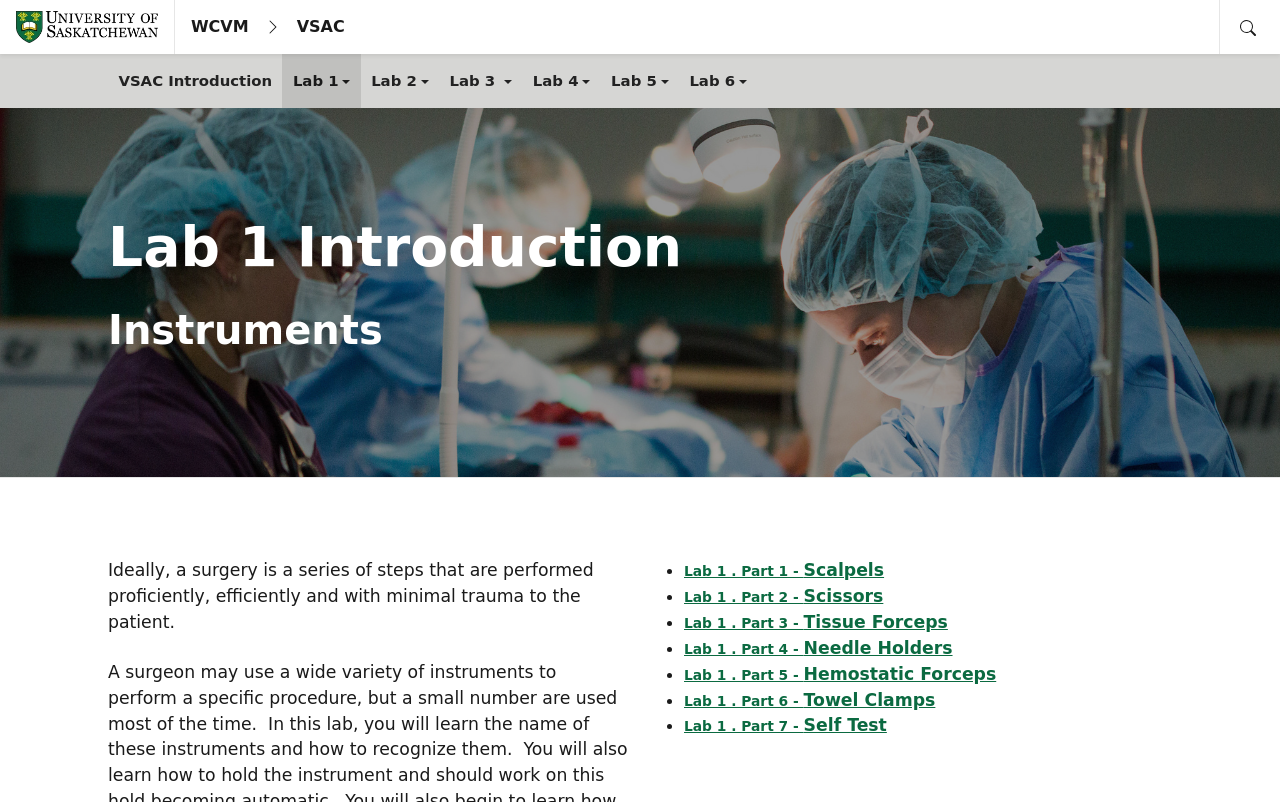Produce an elaborate caption capturing the essence of the webpage.

The webpage is an introduction to VSAC (Veterinary Surgical Anatomy and Clinical Skills) at the Western College of Veterinary Medicine (WCVM) of the University of Saskatchewan. At the top left corner, there is a link to the University of Saskatchewan, accompanied by its logo. Next to it, there is a link to WCVM, followed by a small icon. Then, there is a link to VSAC.

Below these links, there are two "Skip to" links, one for main content and one for navigation. A dialog box with a search bar and a menu with several lab options (Lab 1 to Lab 6) is located at the top right corner.

The main content of the page is divided into sections. The first section has a heading "Lab 1 Introduction" and a paragraph of text describing the ideal surgery process. The second section has a heading "Instruments" and lists several lab parts (Part 1 to Part 7) with links to each part, accompanied by bullet points. Each lab part is related to a specific surgical instrument, such as scalpels, scissors, and tissue forceps.